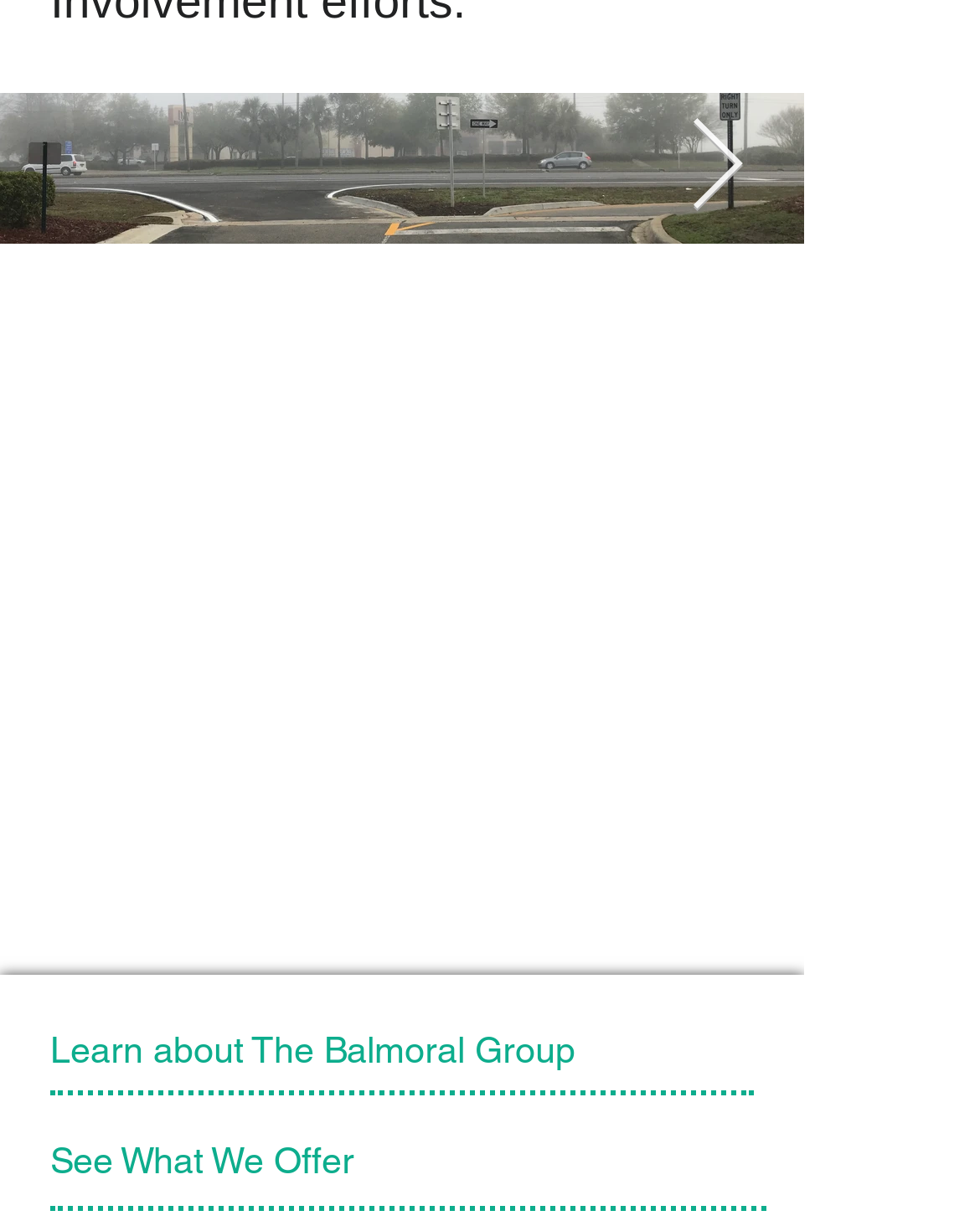Please locate the UI element described by "Learn about The Balmoral Group" and provide its bounding box coordinates.

[0.051, 0.835, 0.769, 0.876]